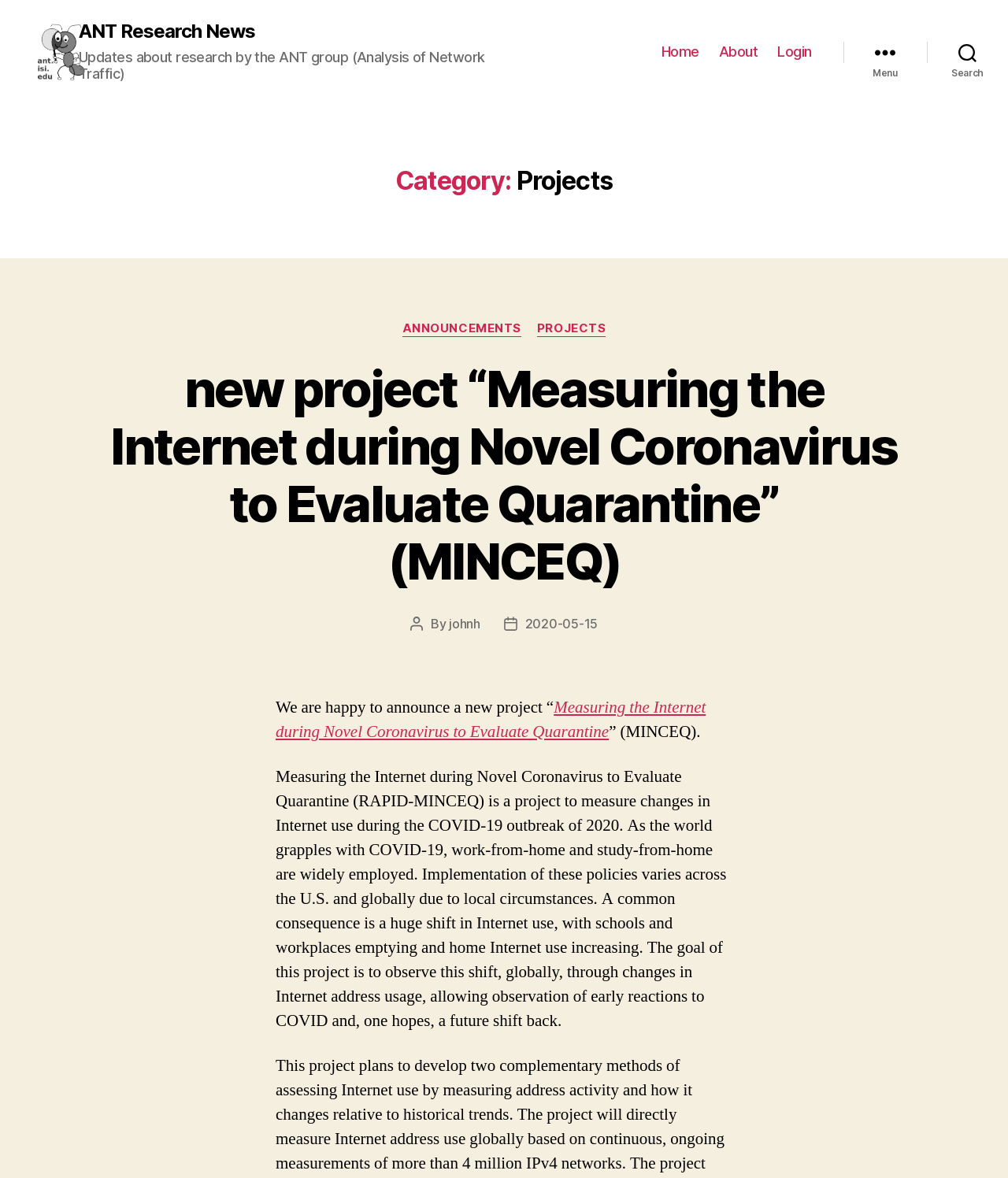Find the bounding box coordinates of the area to click in order to follow the instruction: "read more about MINCEQ project".

[0.273, 0.591, 0.7, 0.63]